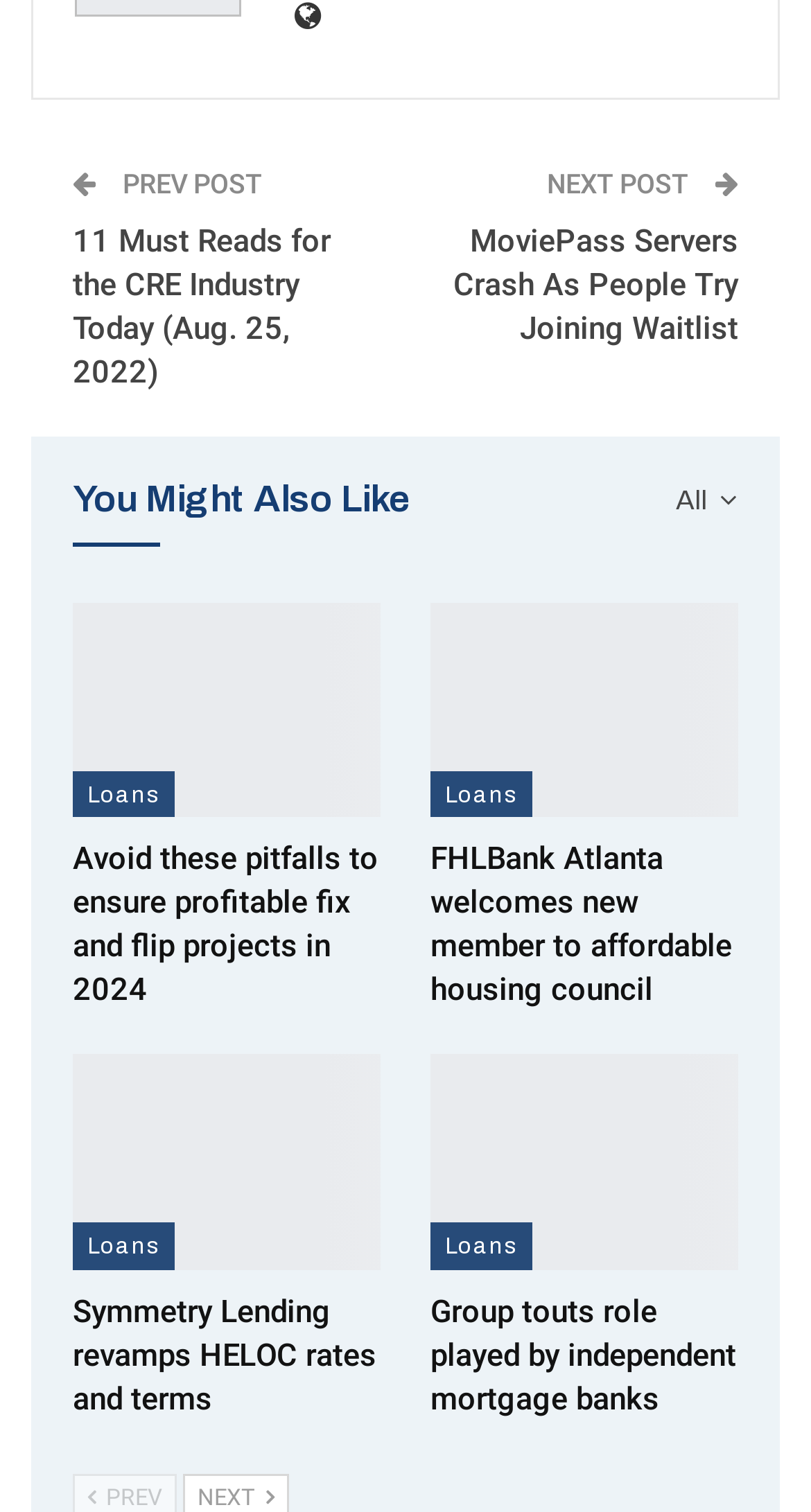Find the bounding box coordinates corresponding to the UI element with the description: "Loans". The coordinates should be formatted as [left, top, right, bottom], with values as floats between 0 and 1.

[0.09, 0.51, 0.215, 0.541]